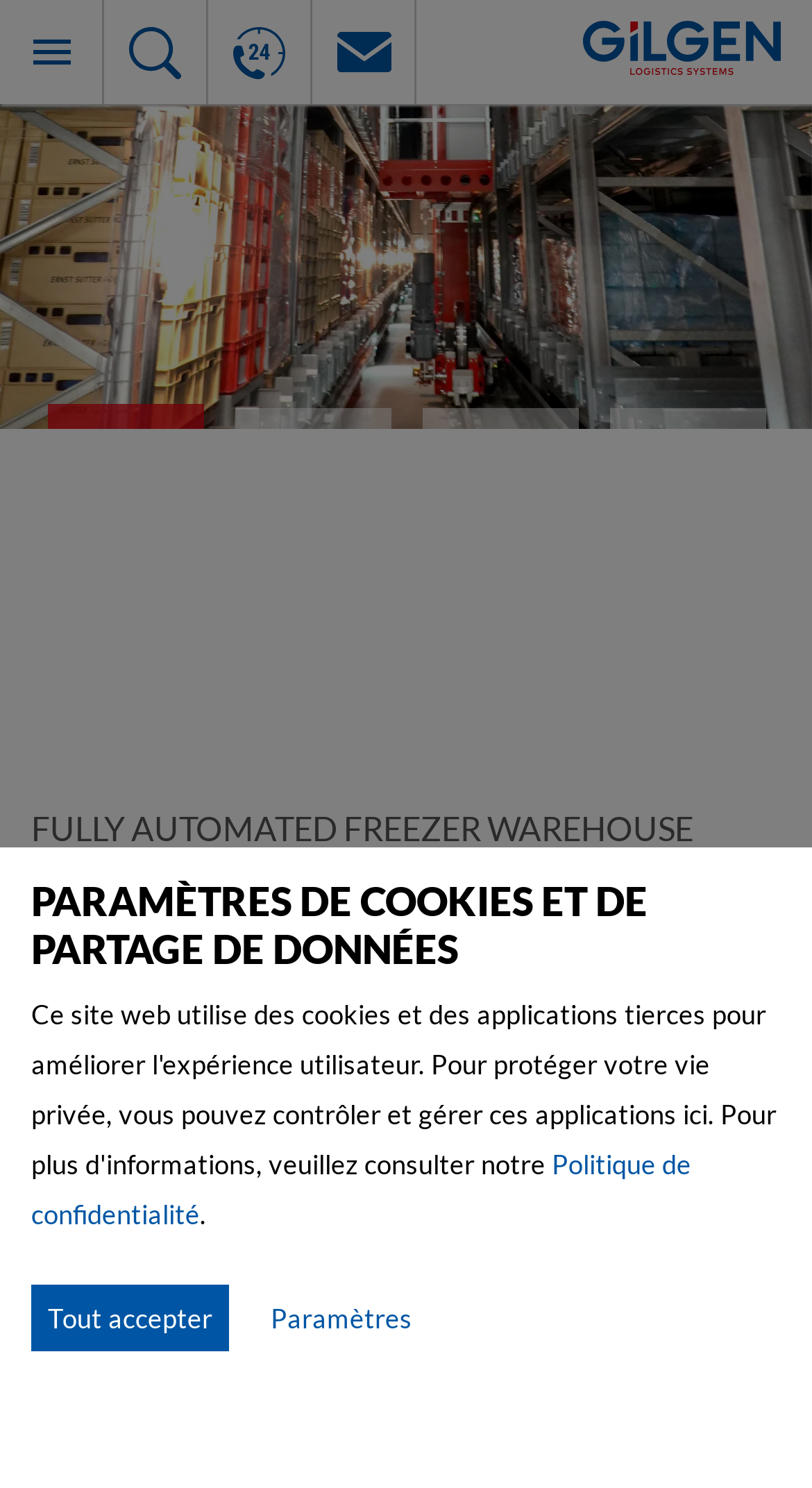Locate the bounding box coordinates of the element that needs to be clicked to carry out the instruction: "Read about Kühlhaus Neuhof AG". The coordinates should be given as four float numbers ranging from 0 to 1, i.e., [left, top, right, bottom].

[0.038, 0.584, 0.962, 0.691]